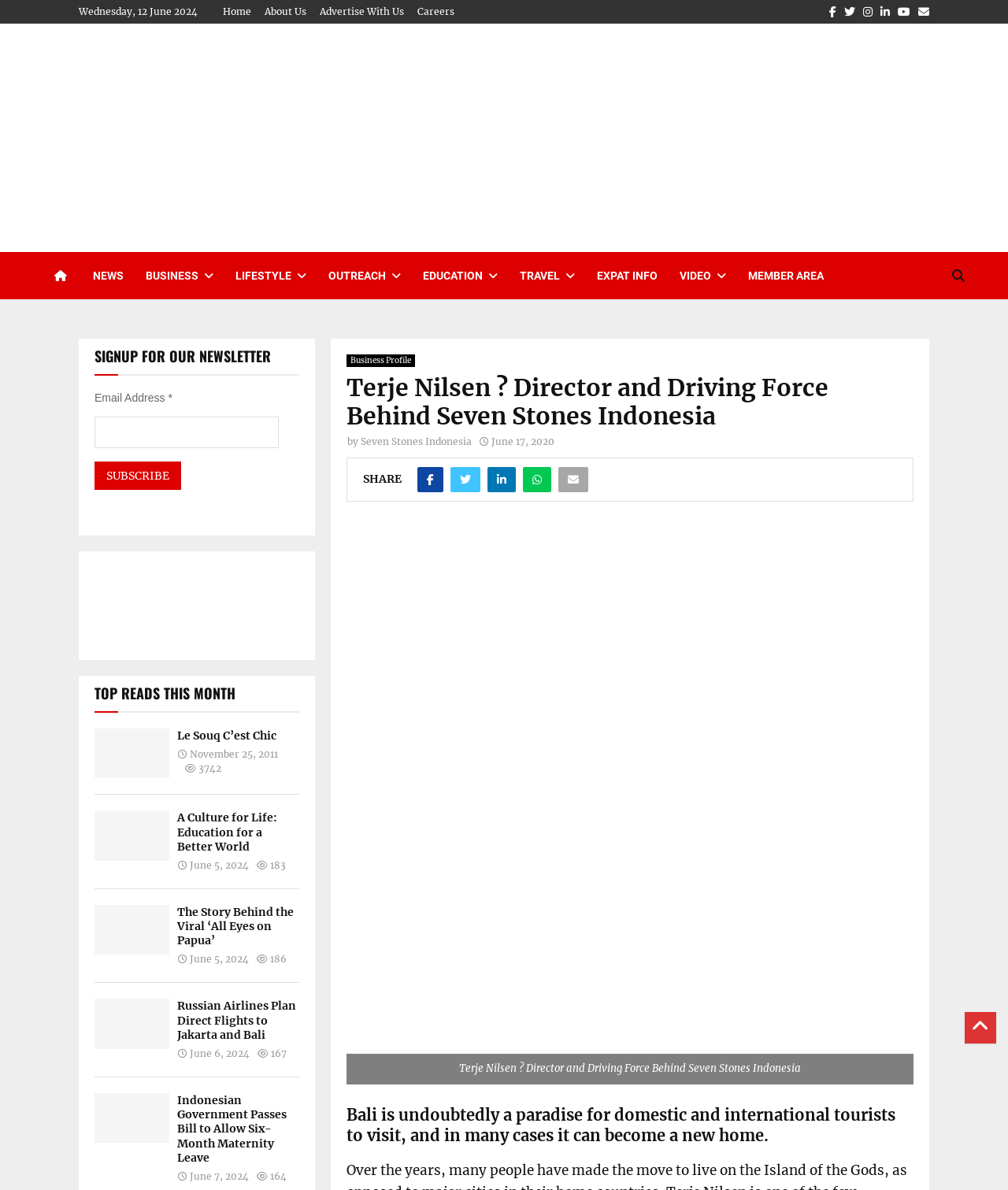Locate the bounding box coordinates of the clickable area needed to fulfill the instruction: "Read the article 'Le Souq C’est Chic'".

[0.094, 0.612, 0.168, 0.654]